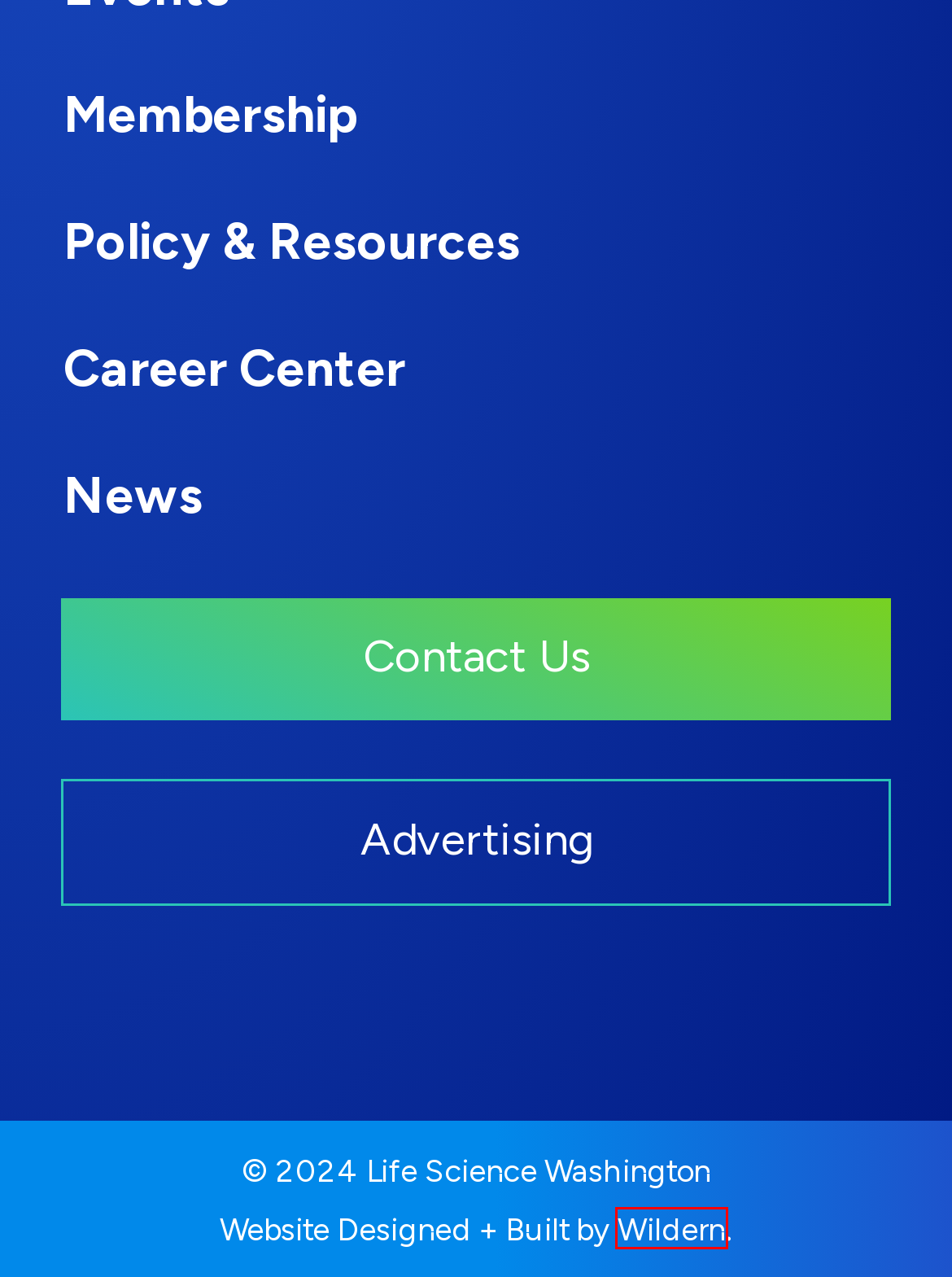You are provided with a screenshot of a webpage that includes a red rectangle bounding box. Please choose the most appropriate webpage description that matches the new webpage after clicking the element within the red bounding box. Here are the candidates:
A. Member Portal
B. Advertise With Us | Life Science Washington
C. Find Life Science Jobs - Life Science Washington Jobs
D. Life Science Washington Jobs
E. Life Science Washington
F. Get In Touch | Life Science Washington
G. Web Development & Consultation Services in Seattle - Underlost
H. Life Science Washington News | Life Science Washington

G